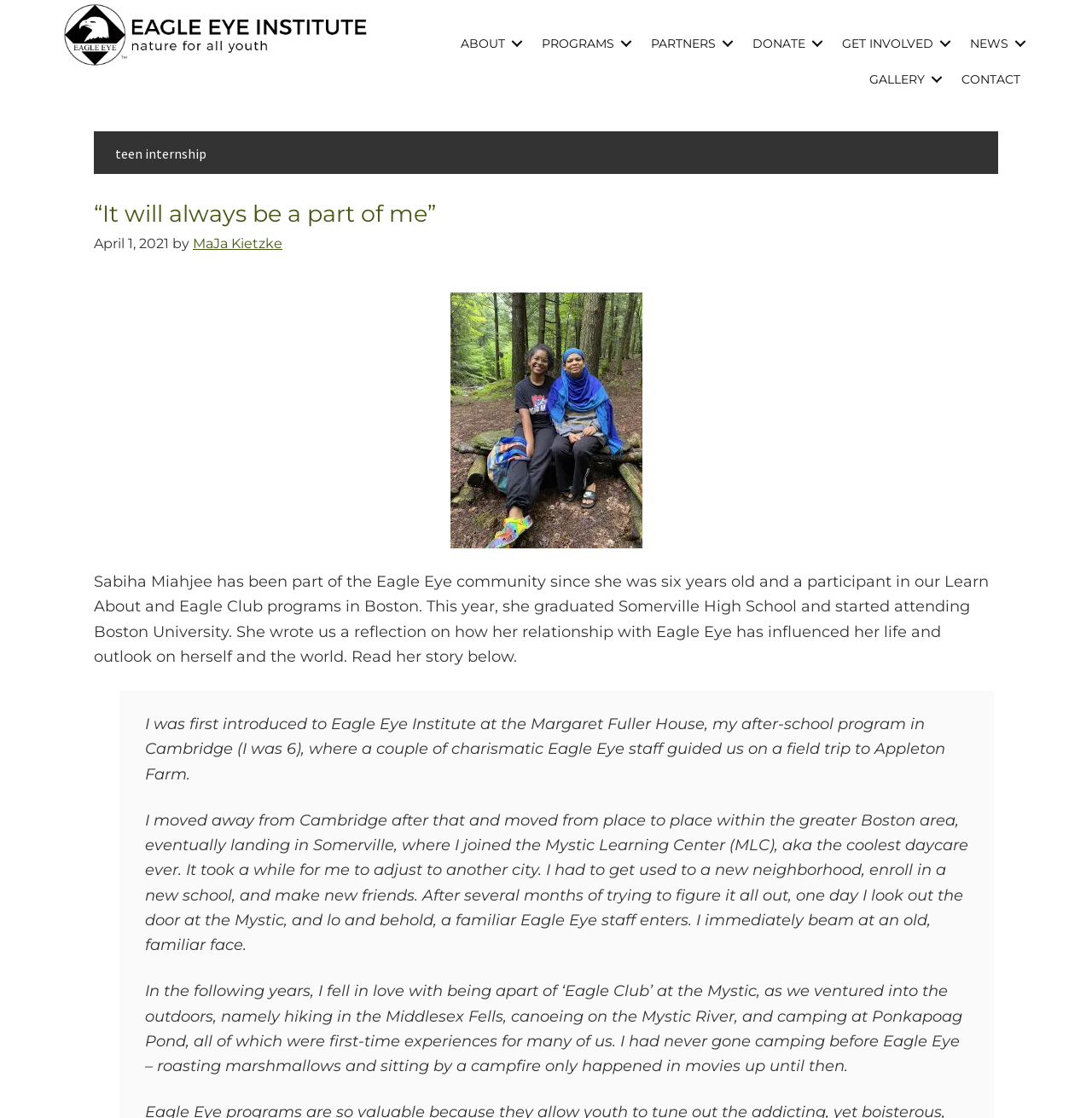Locate the bounding box coordinates of the segment that needs to be clicked to meet this instruction: "view the GALLERY".

[0.785, 0.055, 0.869, 0.087]